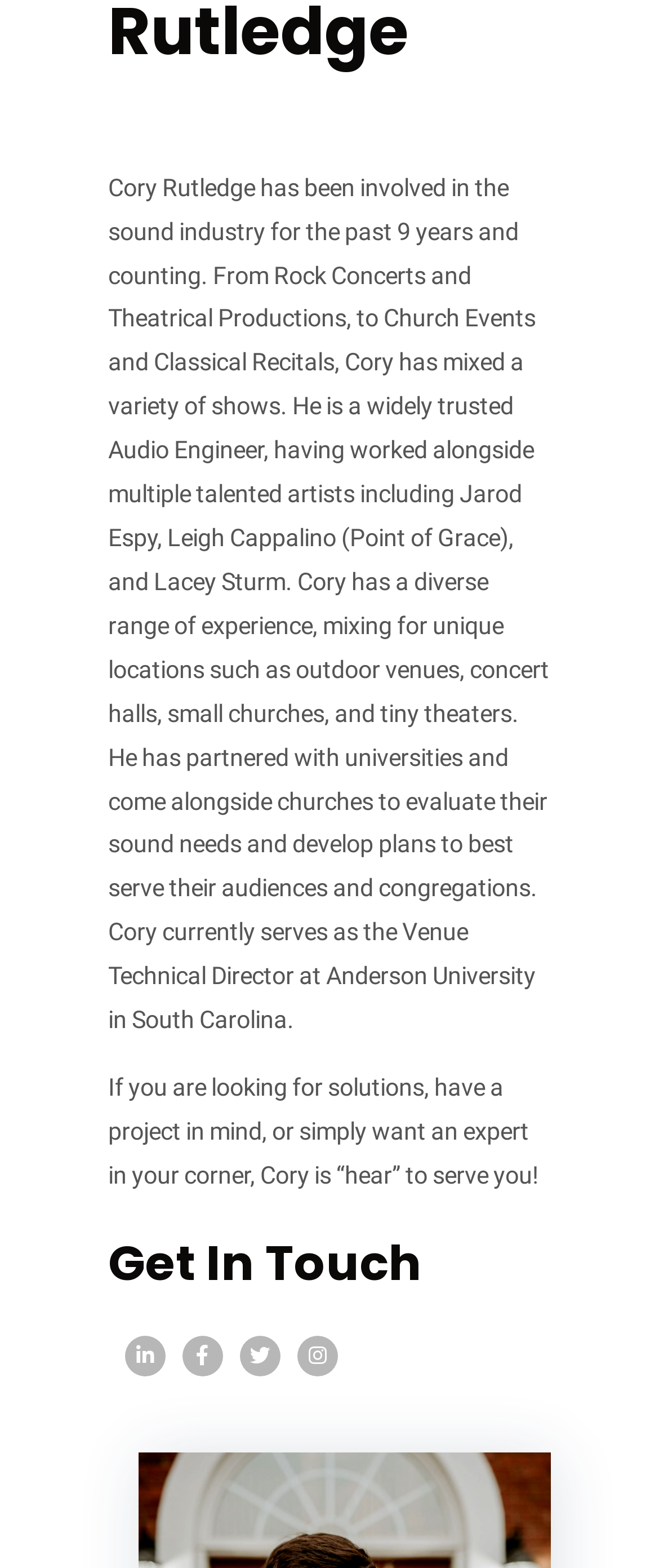What social media platforms can Cory Rutledge be contacted through?
Look at the image and answer the question using a single word or phrase.

Linkedin, Facebook, Twitter, Instagram